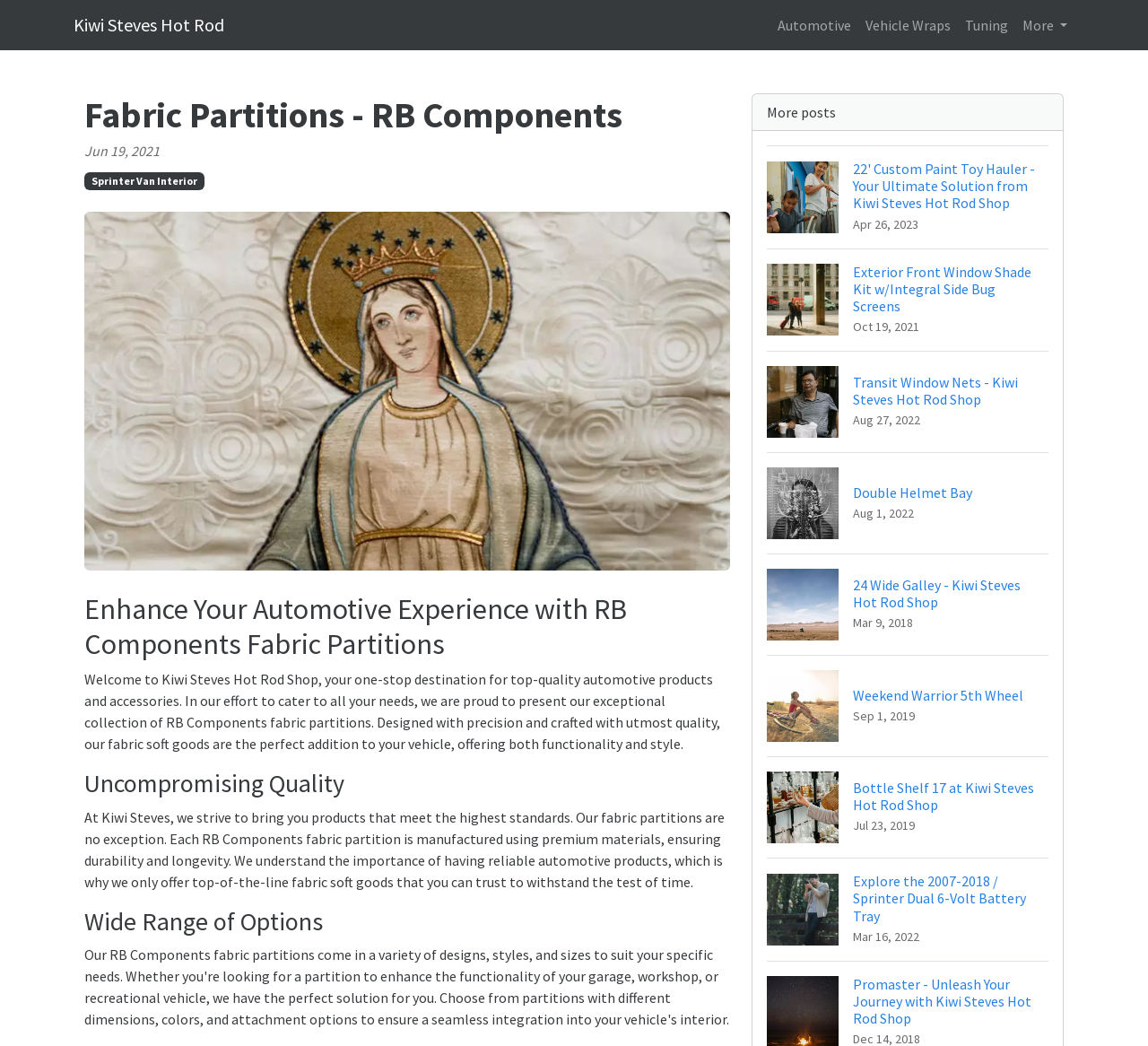Locate the bounding box of the UI element described in the following text: "Vehicle Wraps".

[0.748, 0.007, 0.834, 0.041]